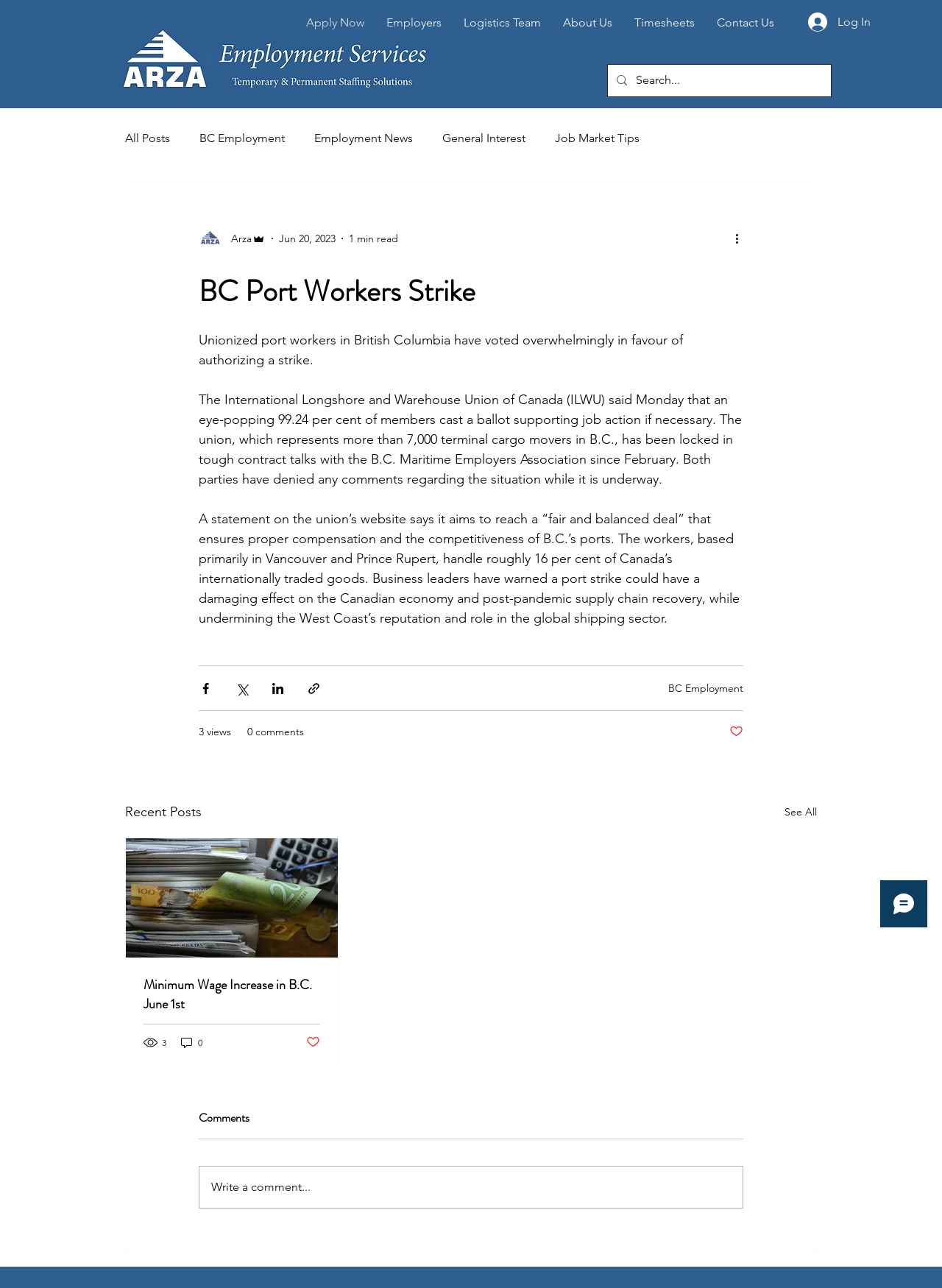What is the name of the union mentioned in the article?
From the image, respond using a single word or phrase.

ILWU